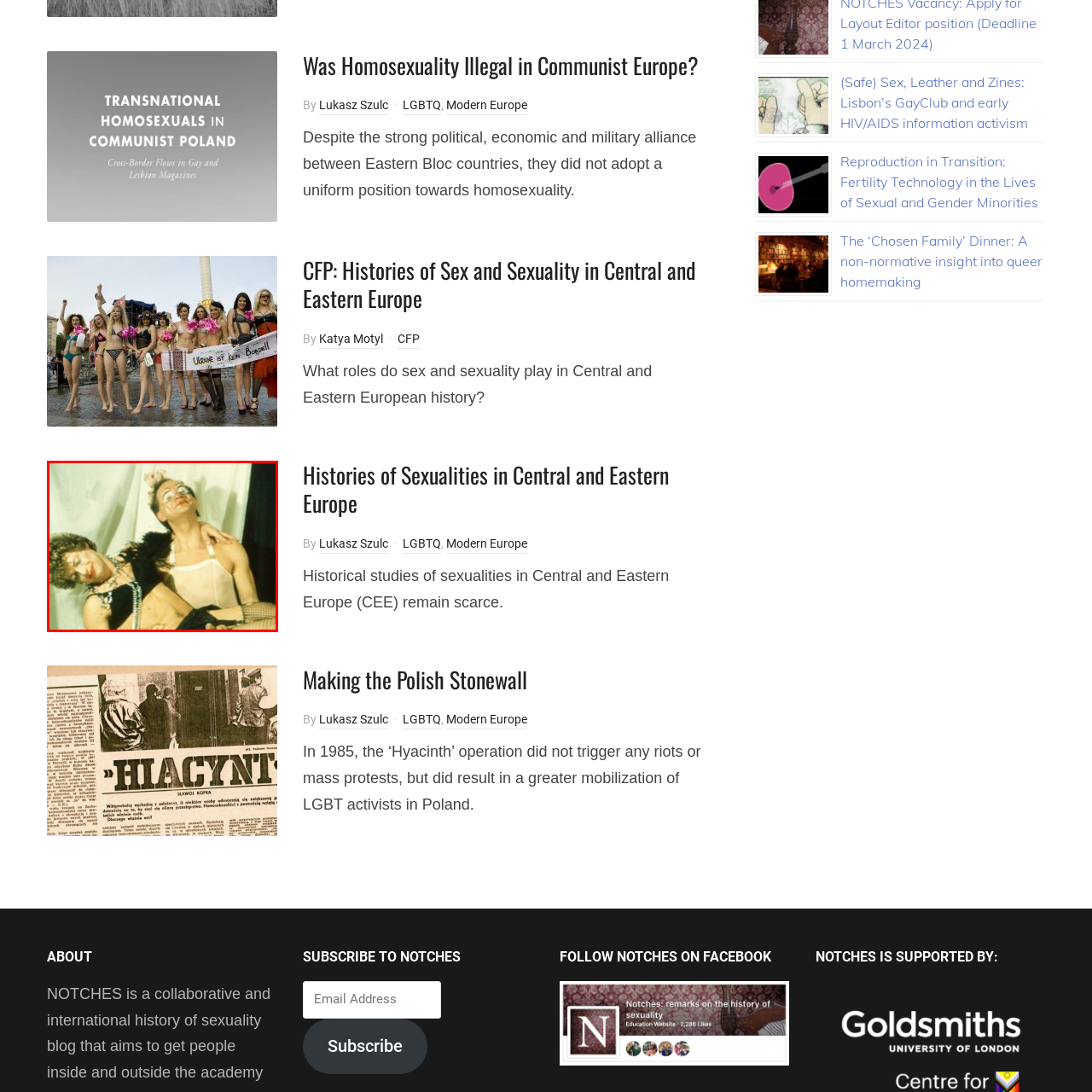Elaborate on the scene depicted within the red bounding box in the image.

The image titled "Histories of Sexualities in Central and Eastern Europe" features two performers striking a pose that embodies the spirit of queer expression and creativity. They are adorned in dramatic costumes, showcasing a blend of bold fashion choices and distinct makeup styles that reflect the vibrant subculture within LGBTQ communities. The backdrop provides a simplistic yet contrasting setting, emphasizing their striking appearance. This image captures a moment of celebration and performance, highlighting the historical context of sexualities in Central and Eastern Europe, which remains an important narrative in understanding the region's social dynamics and the ongoing struggle for LGBTQ rights. The work is connected to the article authored by Lukasz Szulc, emphasizing the complex histories and representations of sexualities in this context.